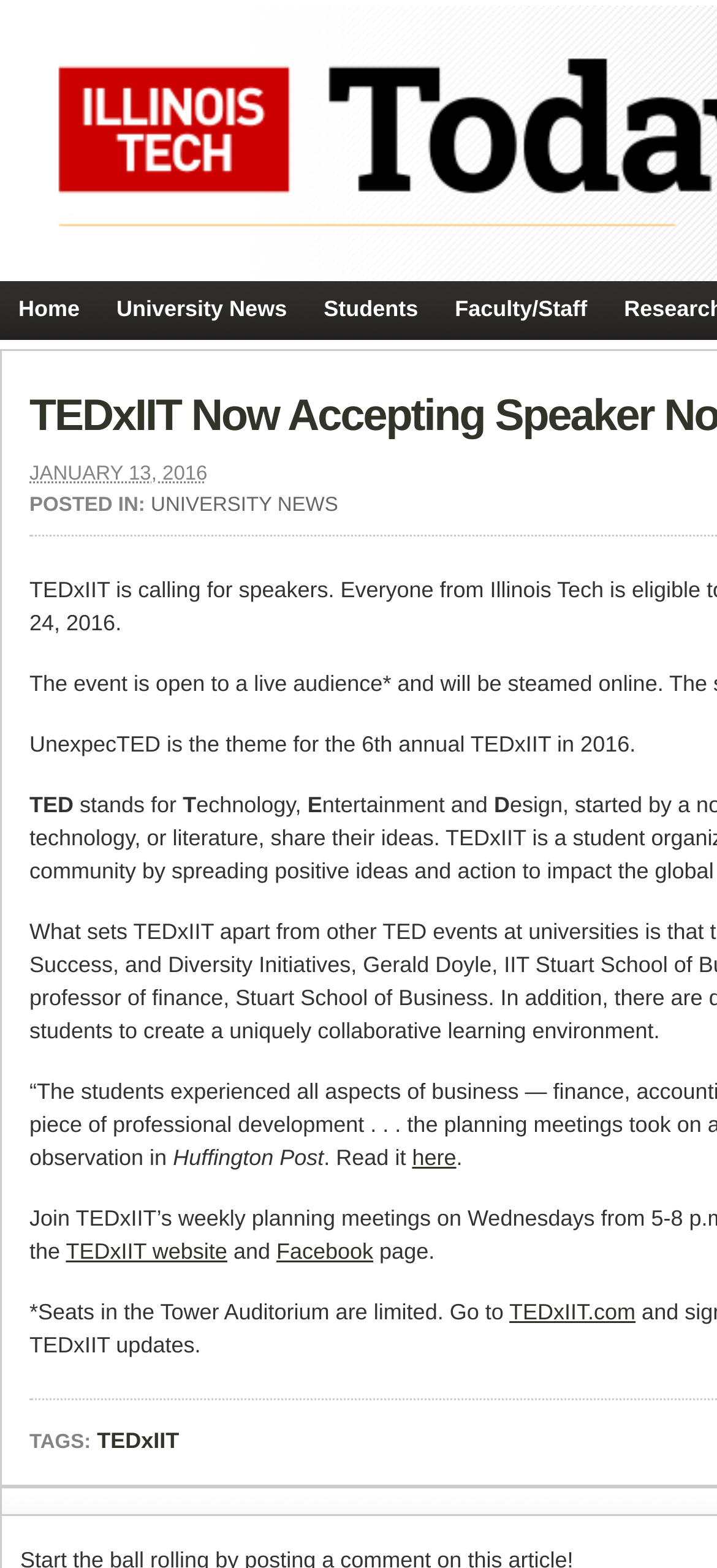Find the bounding box coordinates of the element to click in order to complete this instruction: "read university news". The bounding box coordinates must be four float numbers between 0 and 1, denoted as [left, top, right, bottom].

[0.137, 0.179, 0.426, 0.216]